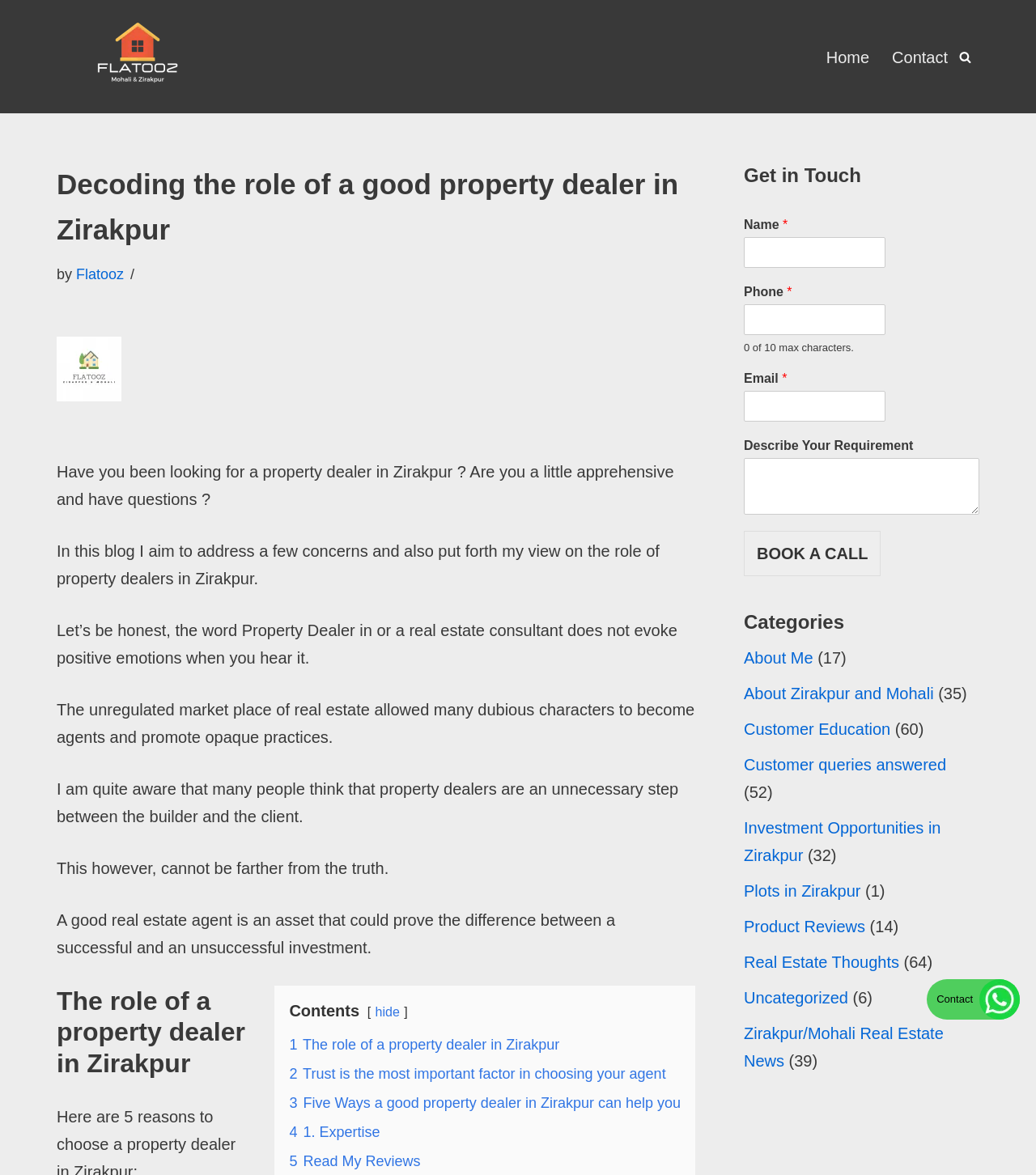Locate the bounding box of the UI element defined by this description: "parent_node: Describe Your Requirement name="wpforms[fields][6]"". The coordinates should be given as four float numbers between 0 and 1, formatted as [left, top, right, bottom].

[0.718, 0.39, 0.945, 0.438]